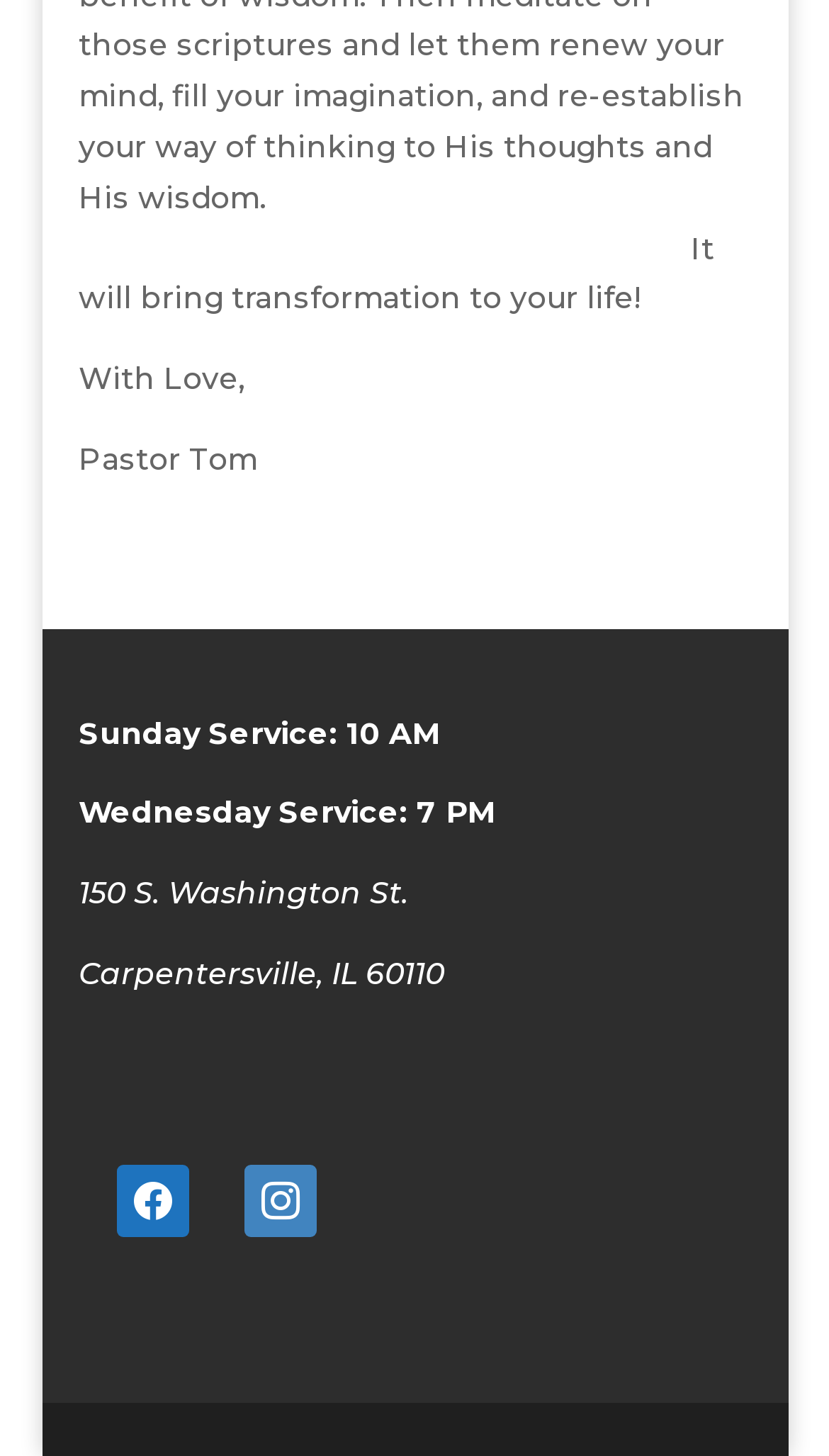Identify and provide the bounding box coordinates of the UI element described: "facebook". The coordinates should be formatted as [left, top, right, bottom], with each number being a float between 0 and 1.

[0.141, 0.809, 0.228, 0.835]